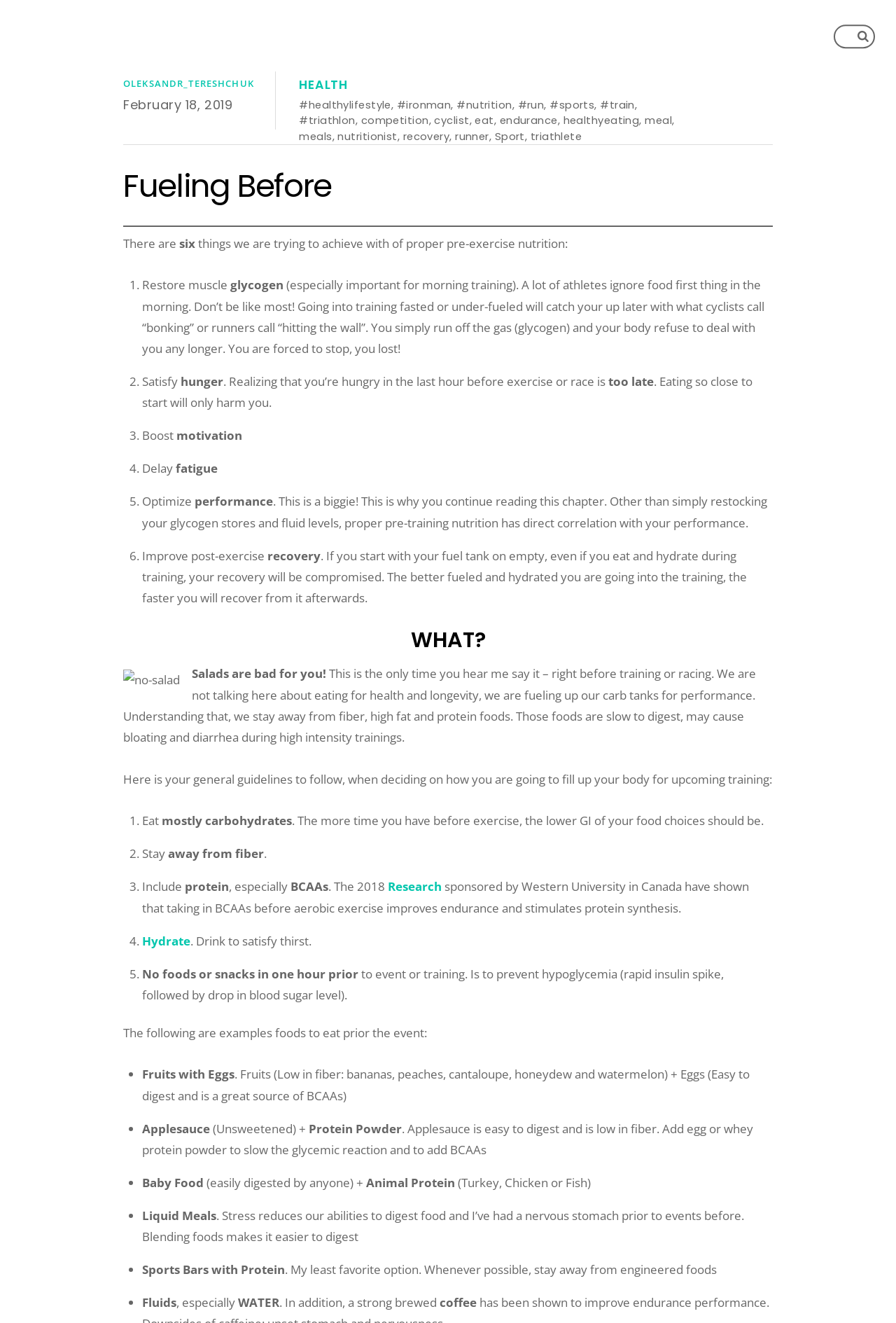Specify the bounding box coordinates (top-left x, top-left y, bottom-right x, bottom-right y) of the UI element in the screenshot that matches this description: recovery

[0.45, 0.097, 0.502, 0.108]